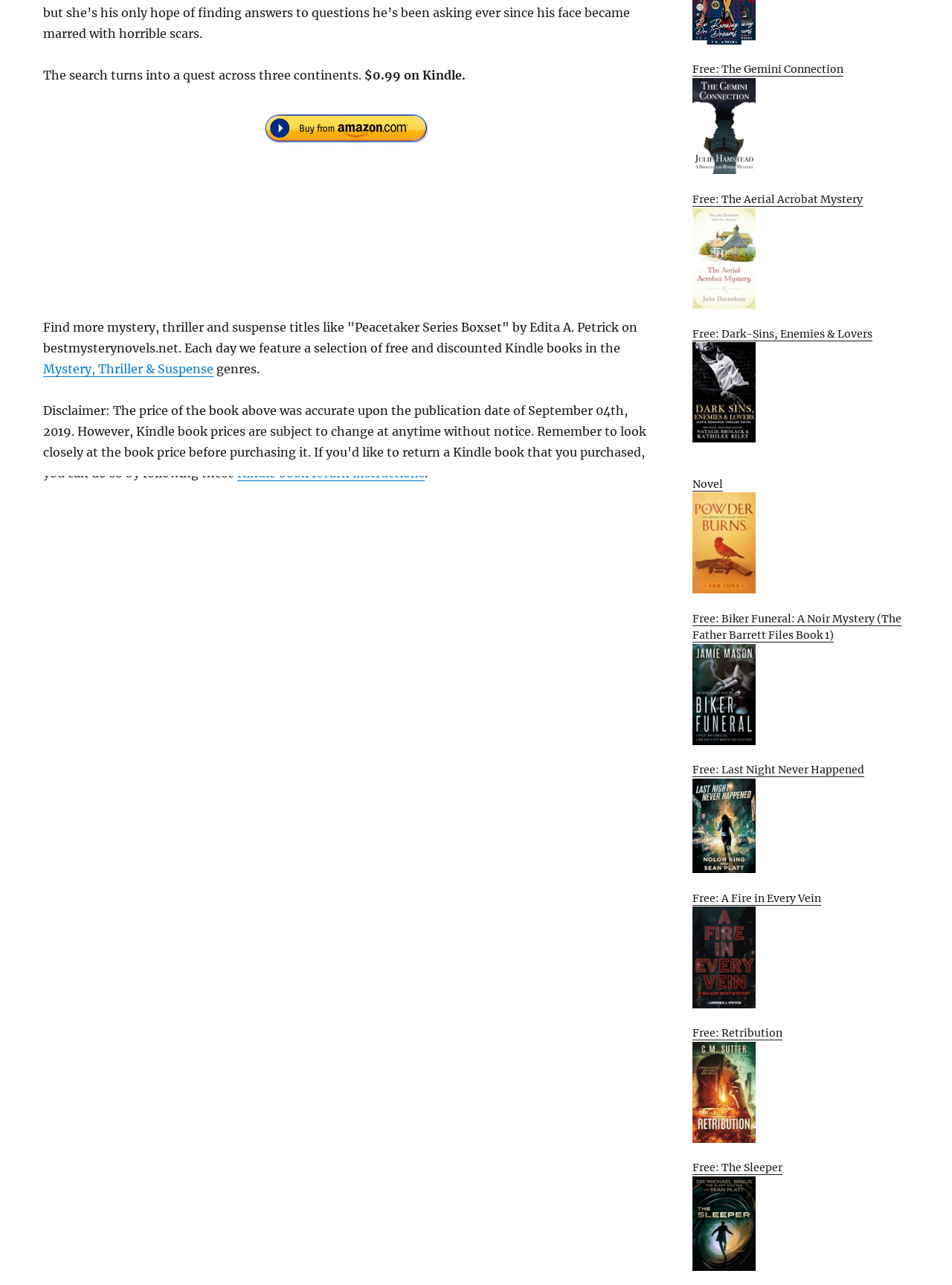Extract the bounding box coordinates for the UI element described by the text: "Free: Last Night Never Happened". The coordinates should be in the form of [left, top, right, bottom] with values between 0 and 1.

[0.727, 0.594, 0.955, 0.68]